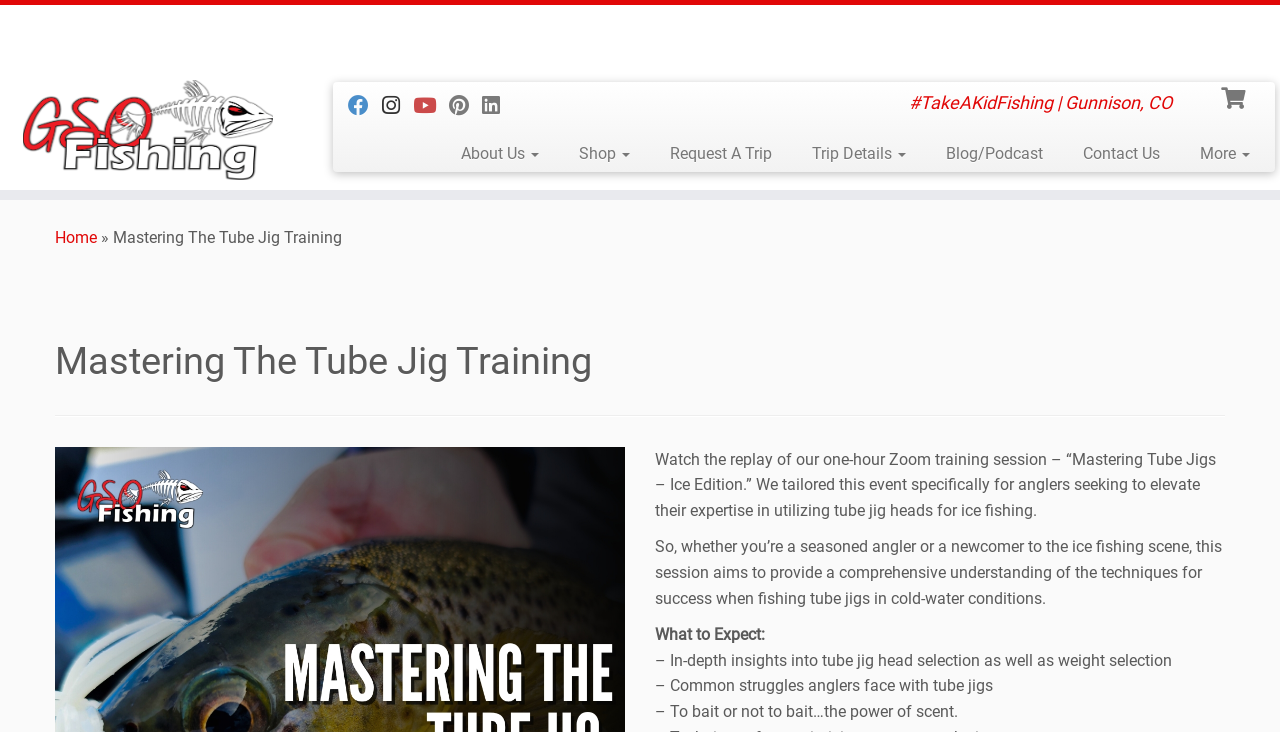What is the name of the fishing-related event?
Could you give a comprehensive explanation in response to this question?

I found the answer by looking at the heading element with the text '#TakeAKidFishing | Gunnison, CO' which is a prominent element on the webpage, indicating that it's a significant event or activity related to fishing.